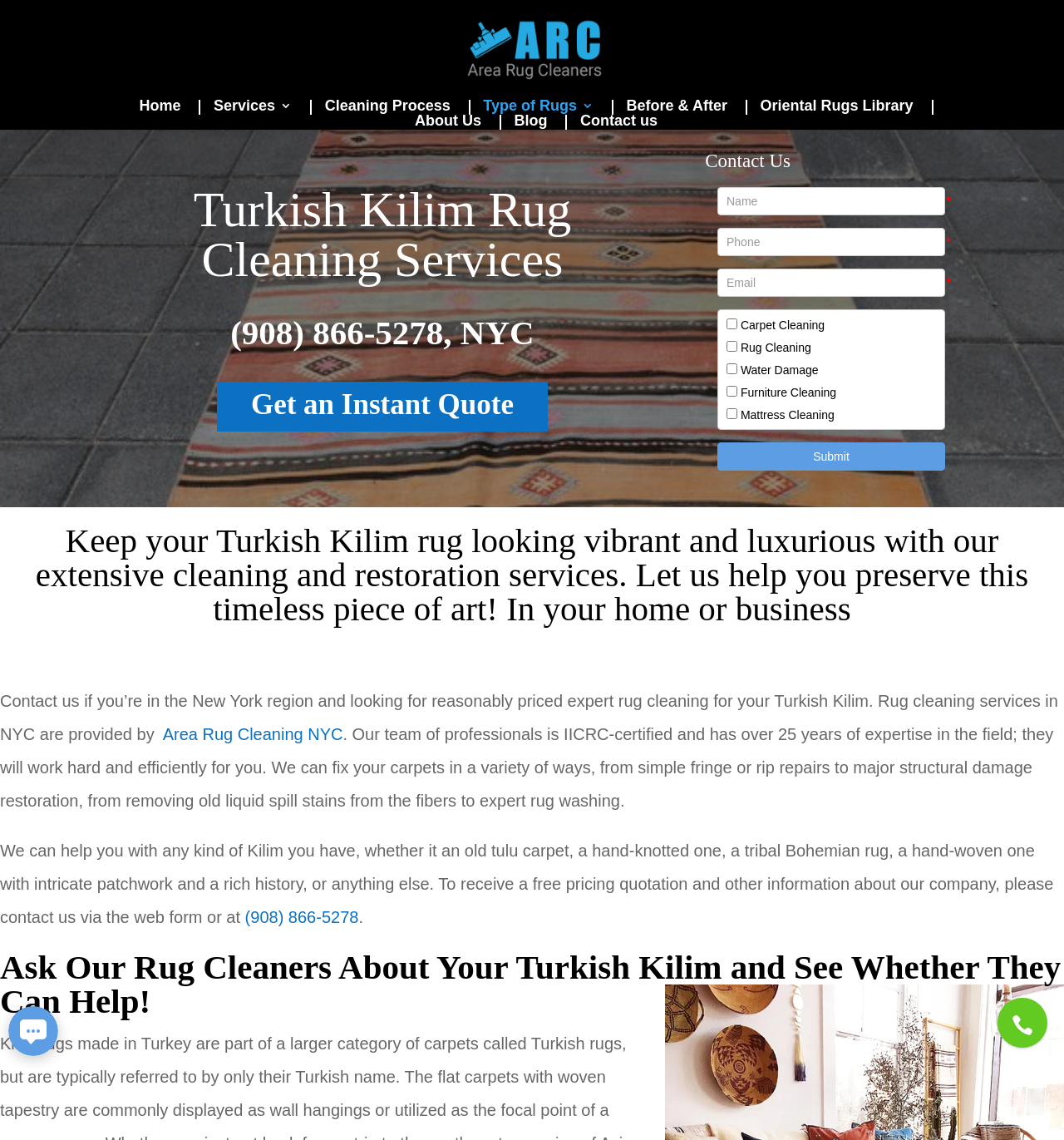Pinpoint the bounding box coordinates of the area that should be clicked to complete the following instruction: "Click the 'Close dialog' button". The coordinates must be given as four float numbers between 0 and 1, i.e., [left, top, right, bottom].

None